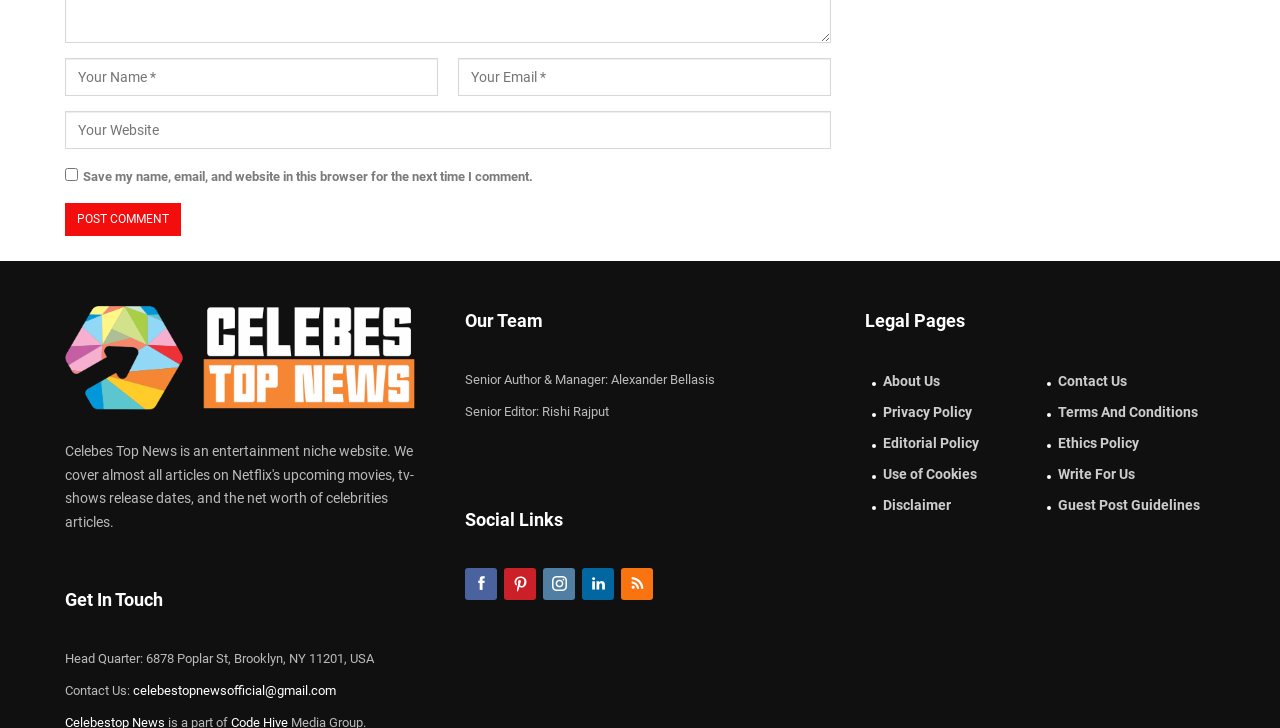Locate the coordinates of the bounding box for the clickable region that fulfills this instruction: "Read the Privacy Policy".

[0.676, 0.549, 0.812, 0.582]